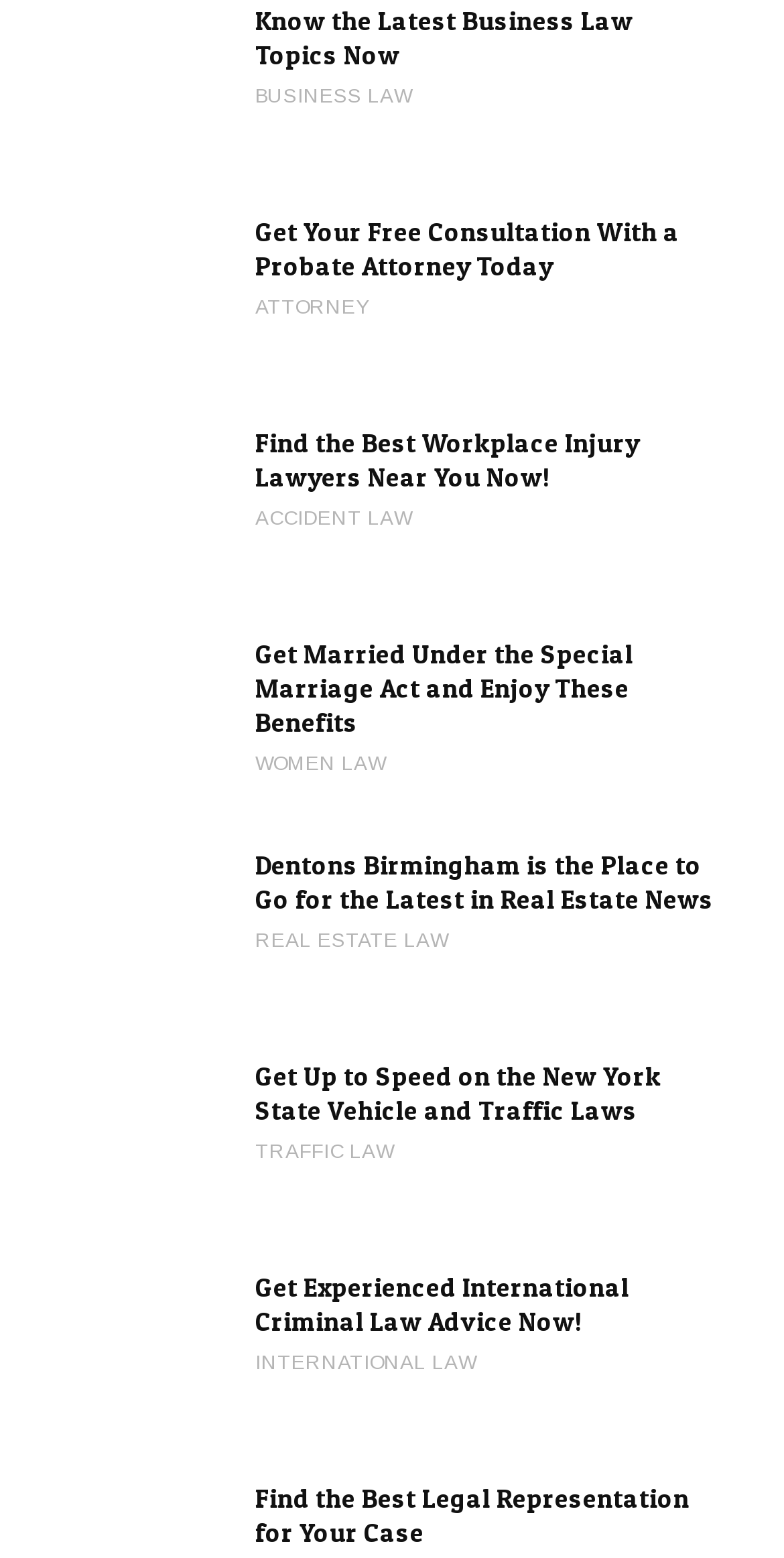Please find the bounding box coordinates (top-left x, top-left y, bottom-right x, bottom-right y) in the screenshot for the UI element described as follows: Attorney

[0.326, 0.189, 0.472, 0.207]